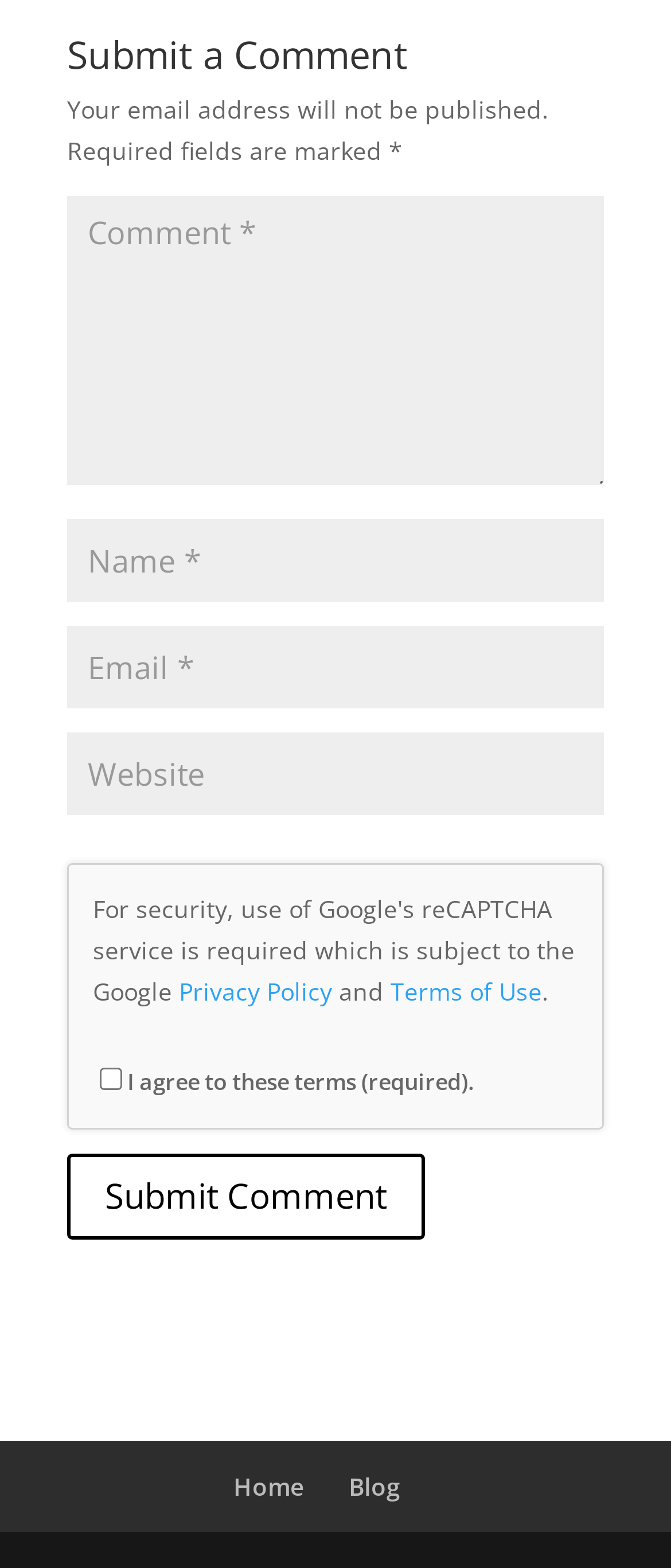Identify the bounding box of the UI element described as follows: "alt="[ToC]" name="Image1"". Provide the coordinates as four float numbers in the range of 0 to 1 [left, top, right, bottom].

None